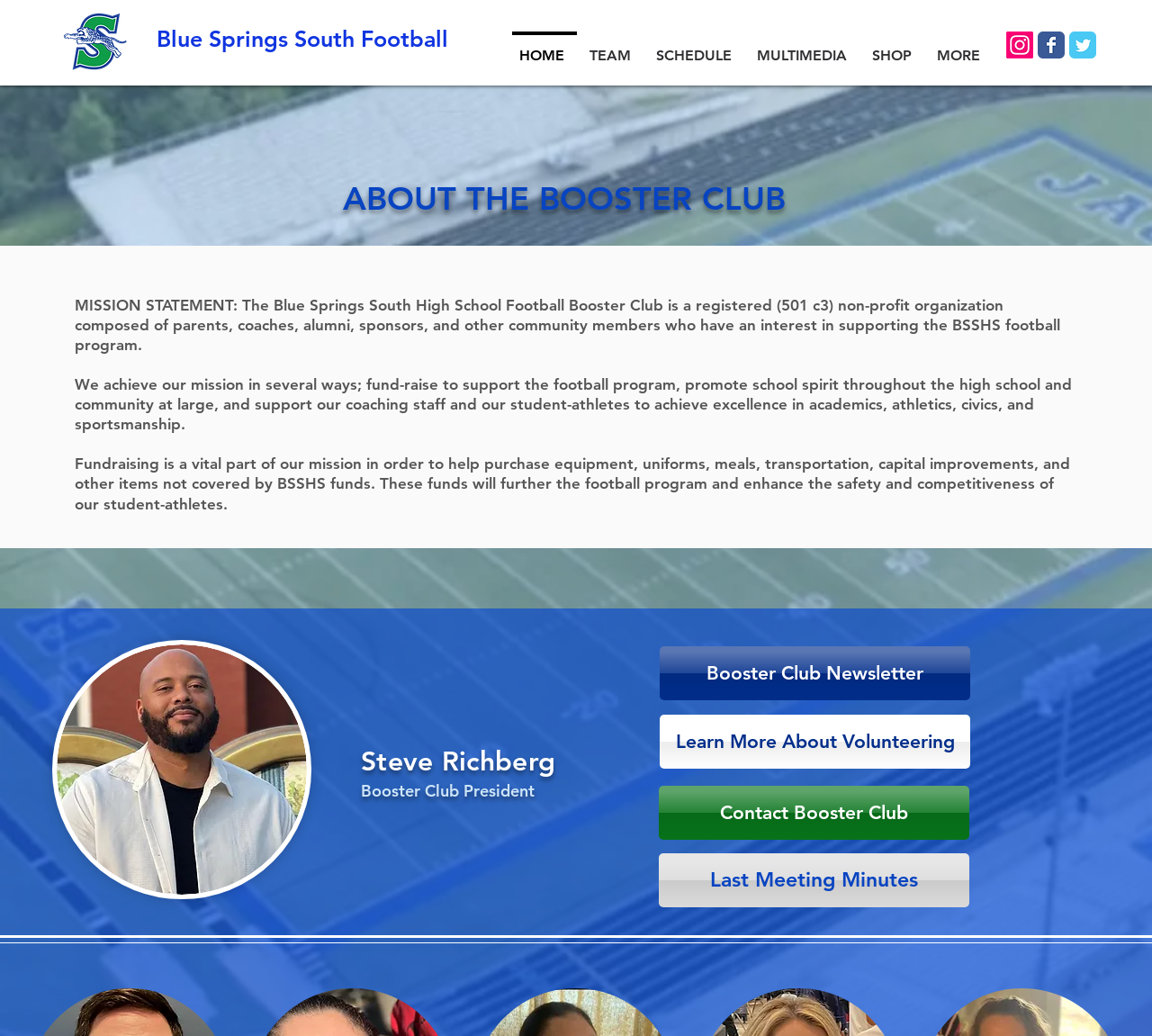Determine the bounding box coordinates of the clickable element to complete this instruction: "View Booster Club Newsletter". Provide the coordinates in the format of four float numbers between 0 and 1, [left, top, right, bottom].

[0.573, 0.623, 0.842, 0.676]